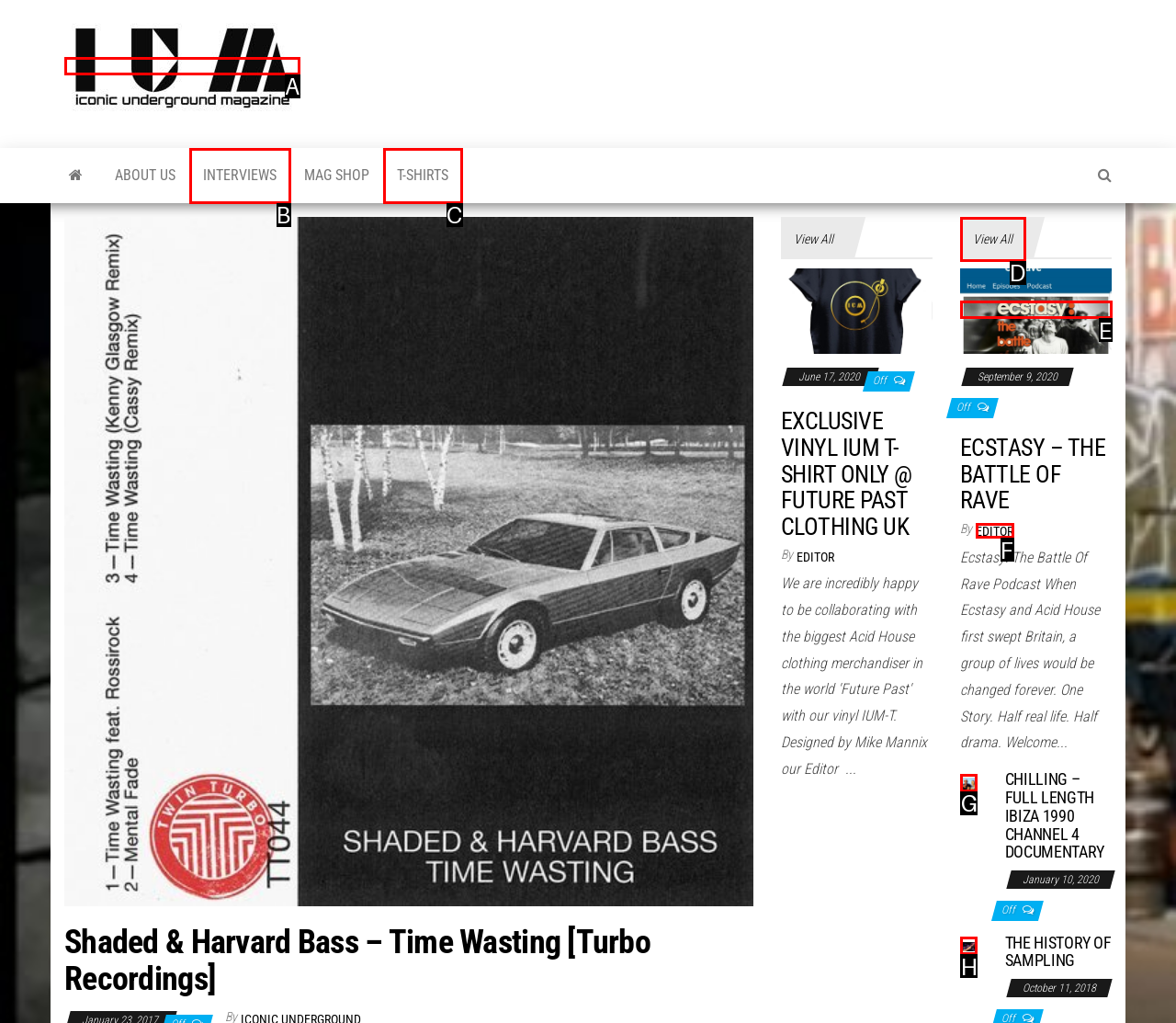To perform the task "Click the 'Like Button'", which UI element's letter should you select? Provide the letter directly.

None